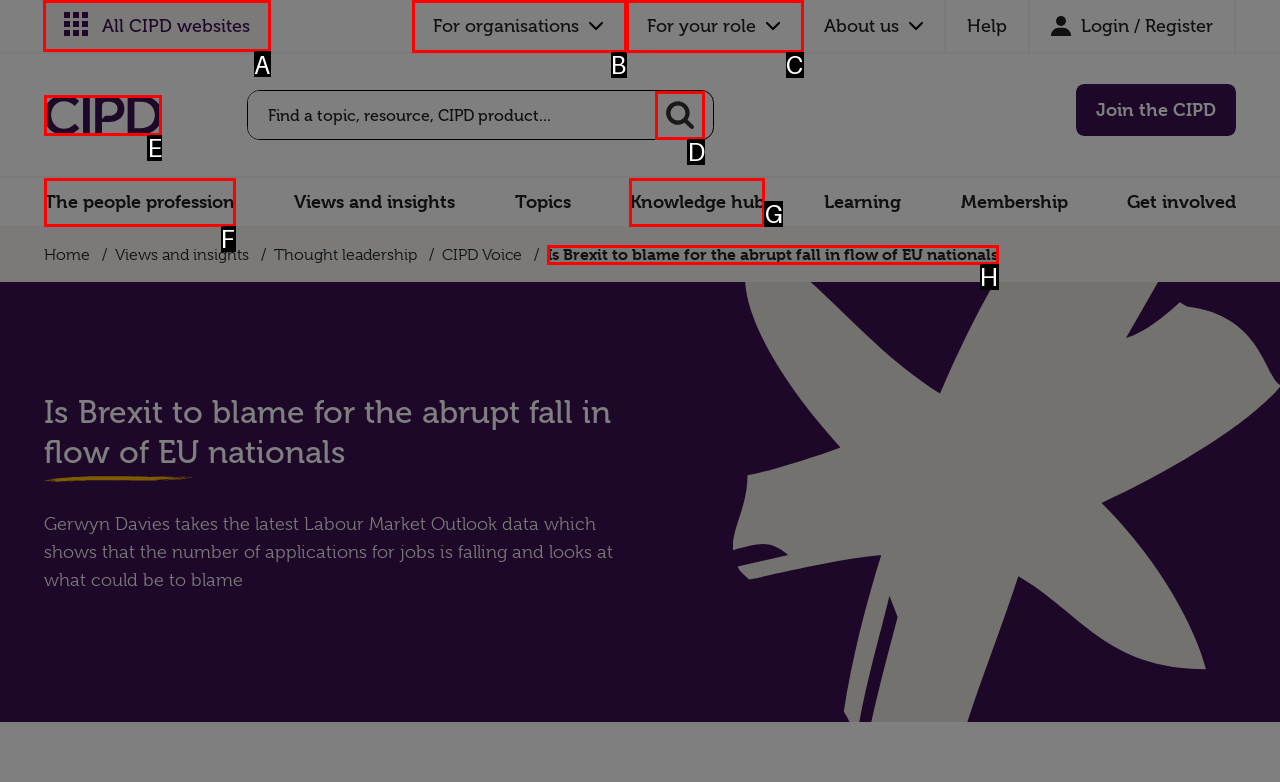Select the proper UI element to click in order to perform the following task: Click on the 'All CIPD websites' button. Indicate your choice with the letter of the appropriate option.

A